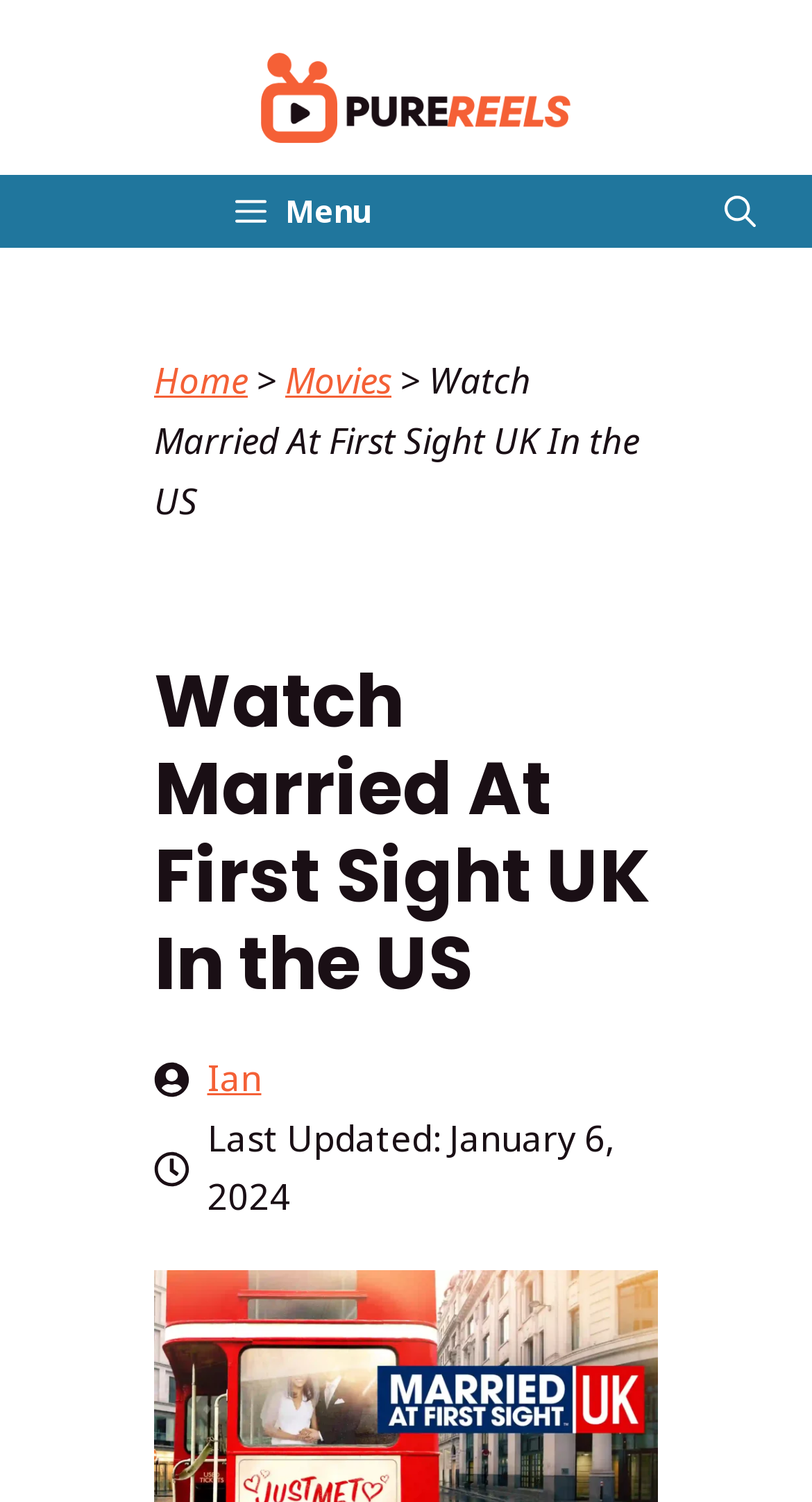What type of navigation is available on the page? Refer to the image and provide a one-word or short phrase answer.

Primary navigation